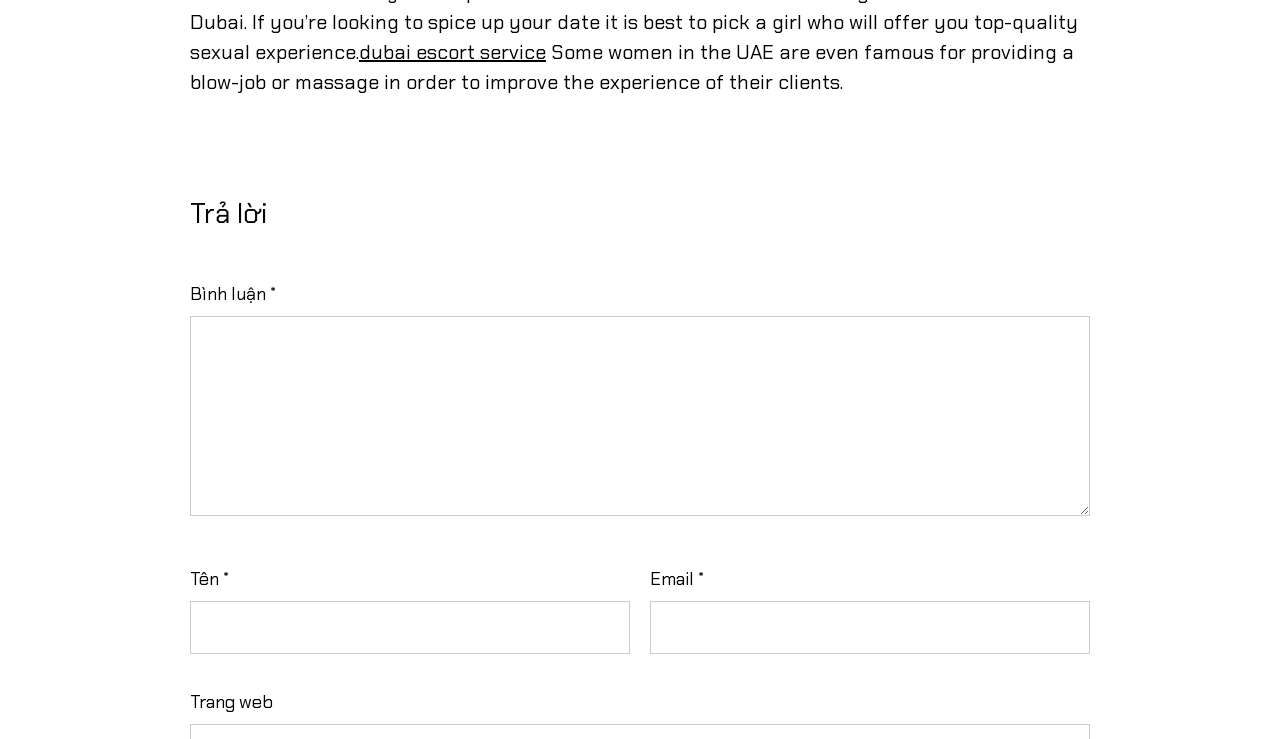Look at the image and give a detailed response to the following question: What is the purpose of the textbox labeled 'Bình luận'?

The textbox labeled 'Bình luận' is likely used to enter a comment or message, as it is part of the comment section and has a corresponding label indicating its purpose.